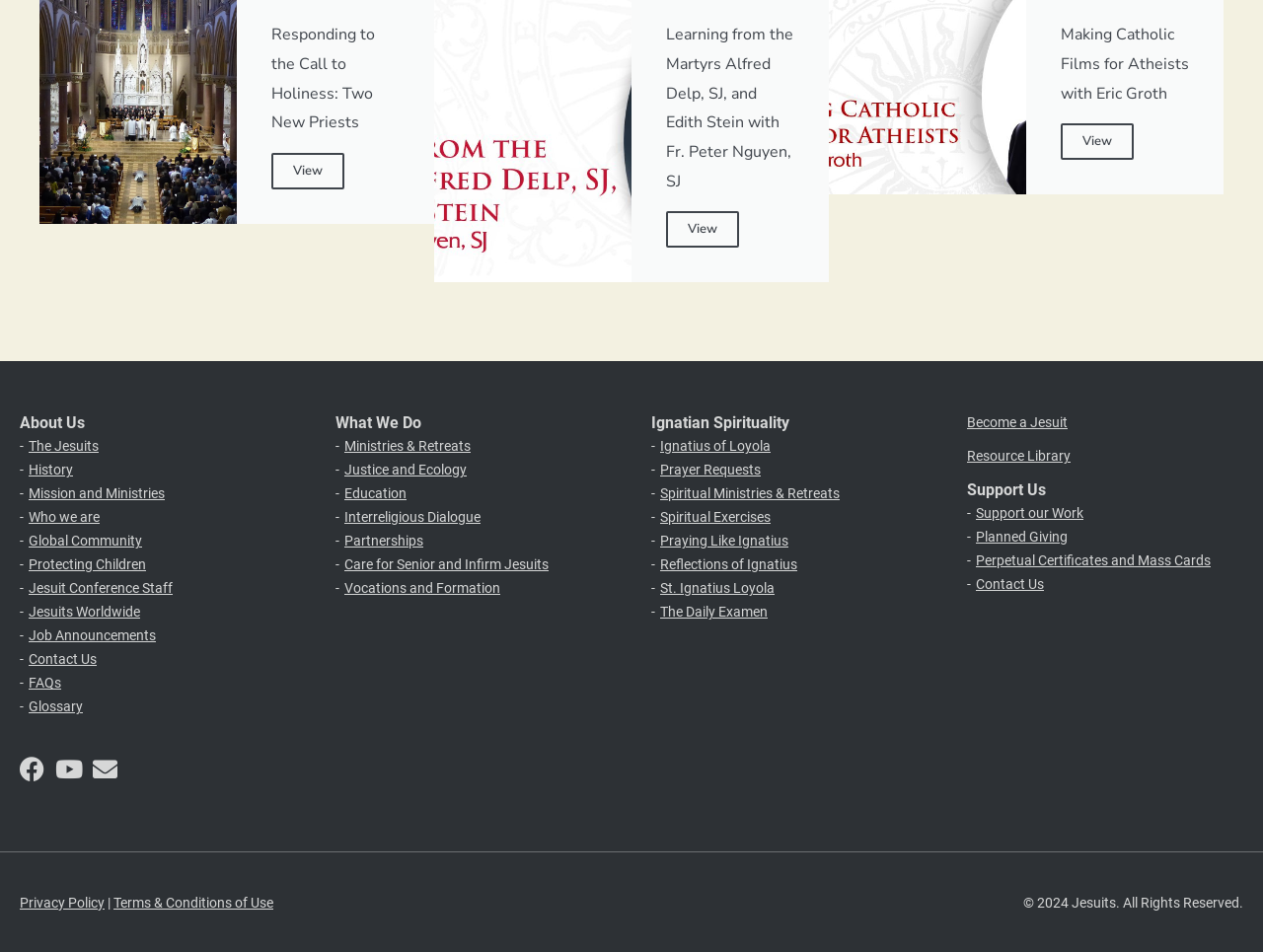Please find the bounding box coordinates of the element's region to be clicked to carry out this instruction: "Watch videos on Youtube".

[0.045, 0.801, 0.064, 0.827]